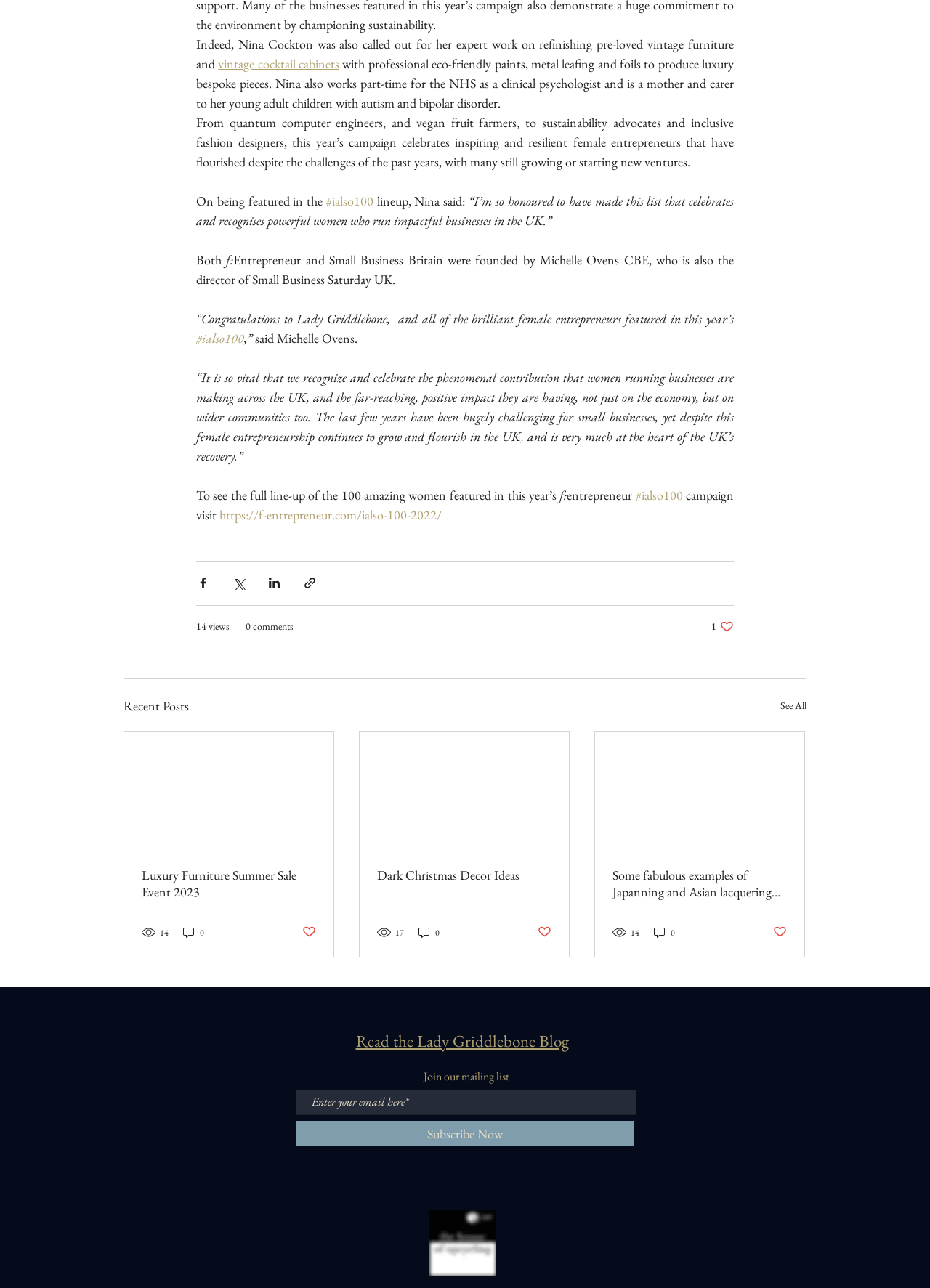Show the bounding box coordinates of the element that should be clicked to complete the task: "Subscribe Now".

[0.318, 0.87, 0.682, 0.89]